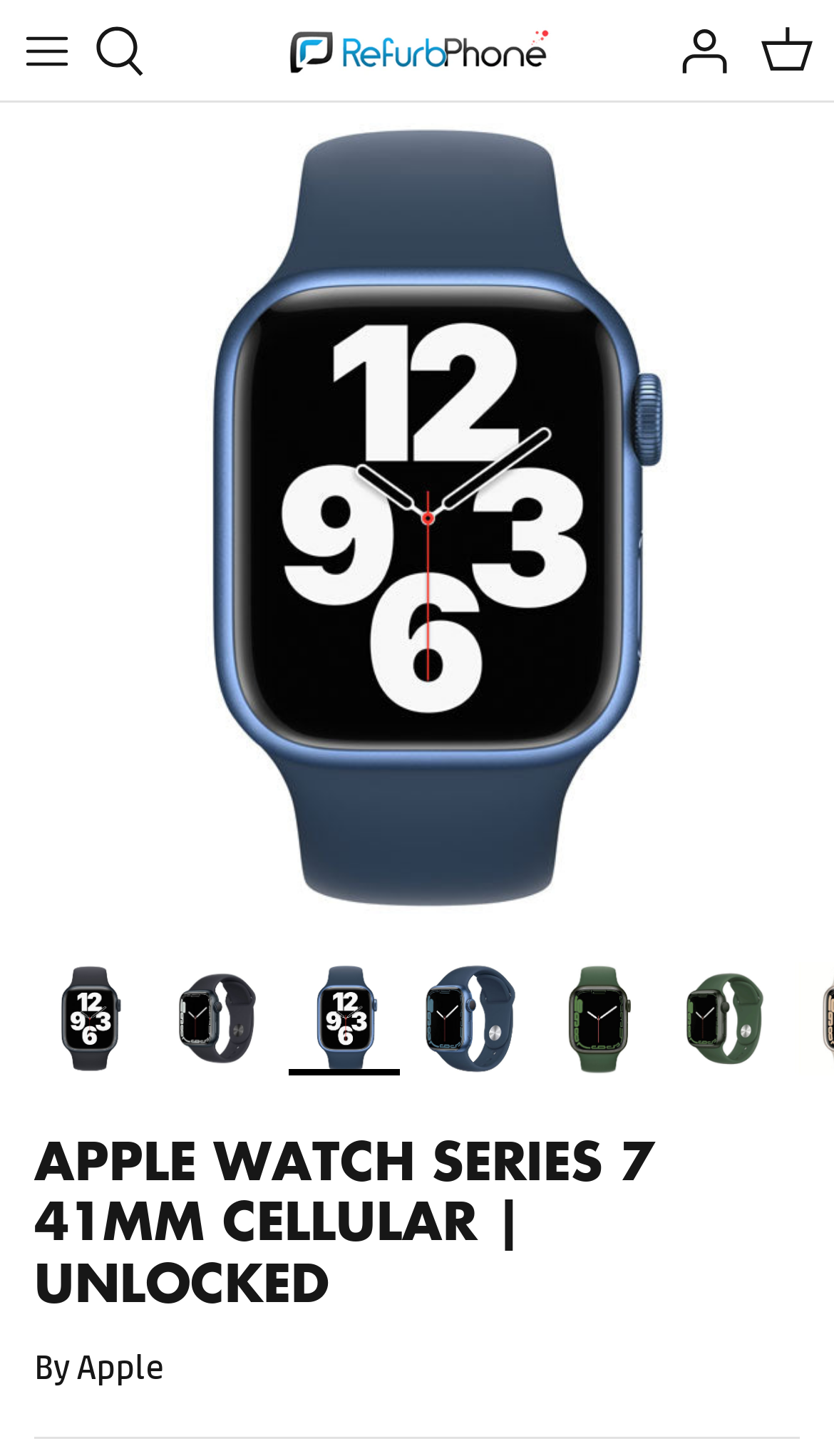Predict the bounding box coordinates of the UI element that matches this description: "Account". The coordinates should be in the format [left, top, right, bottom] with each value between 0 and 1.

[0.774, 0.002, 0.887, 0.067]